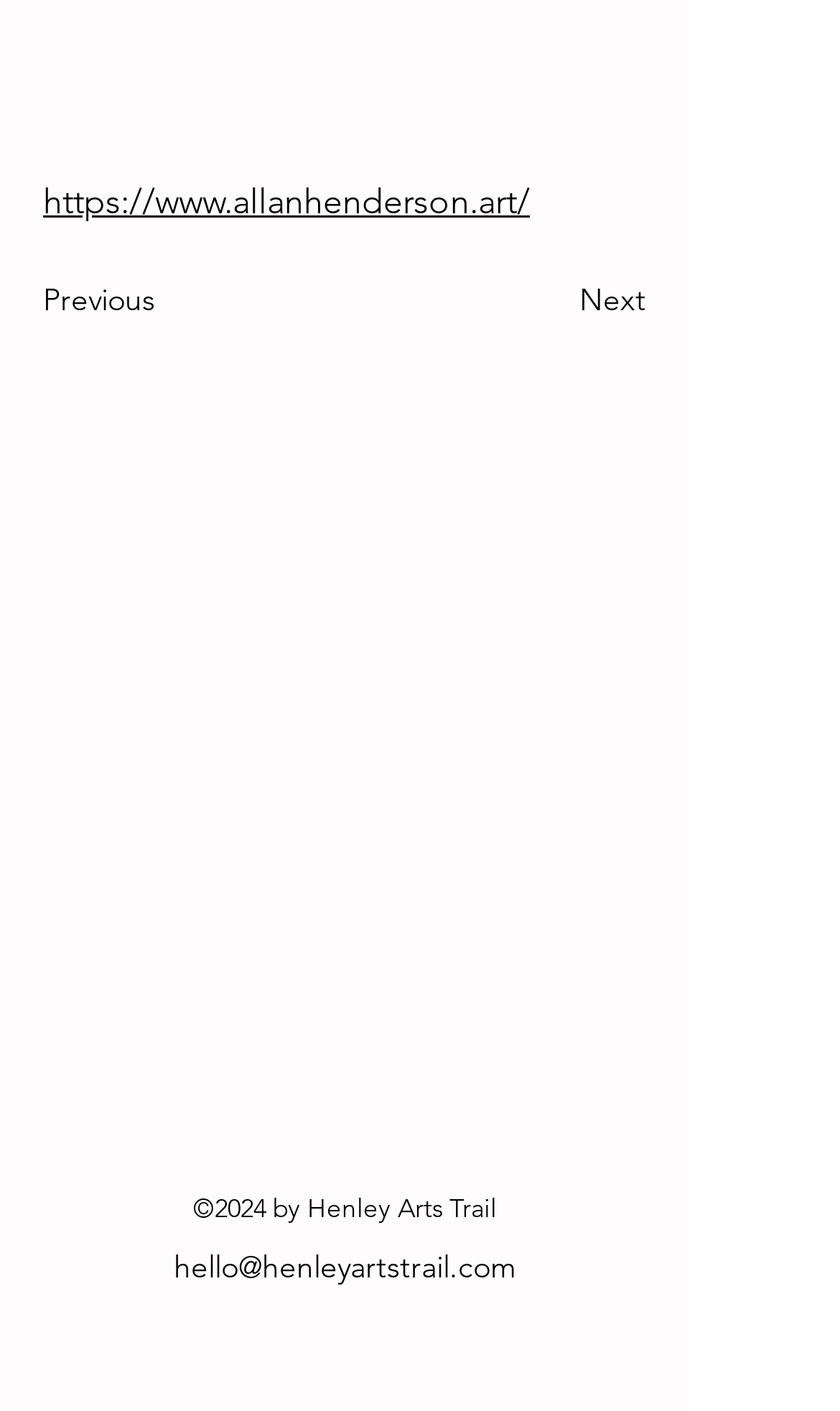Provide a brief response using a word or short phrase to this question:
What is the email address provided on the webpage?

hello@henleyartstrail.com